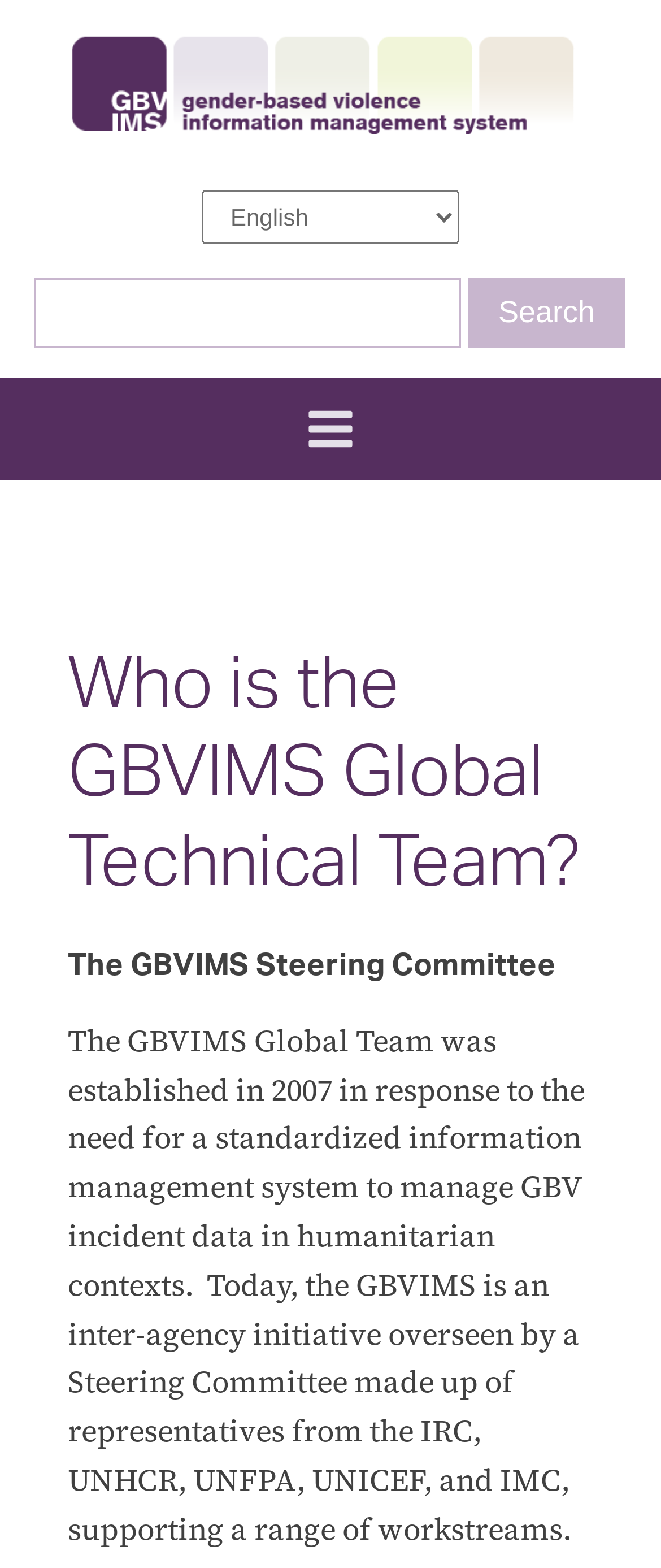Kindly respond to the following question with a single word or a brief phrase: 
What is the purpose of the GBVIMS Global Team?

Manage GBV incident data